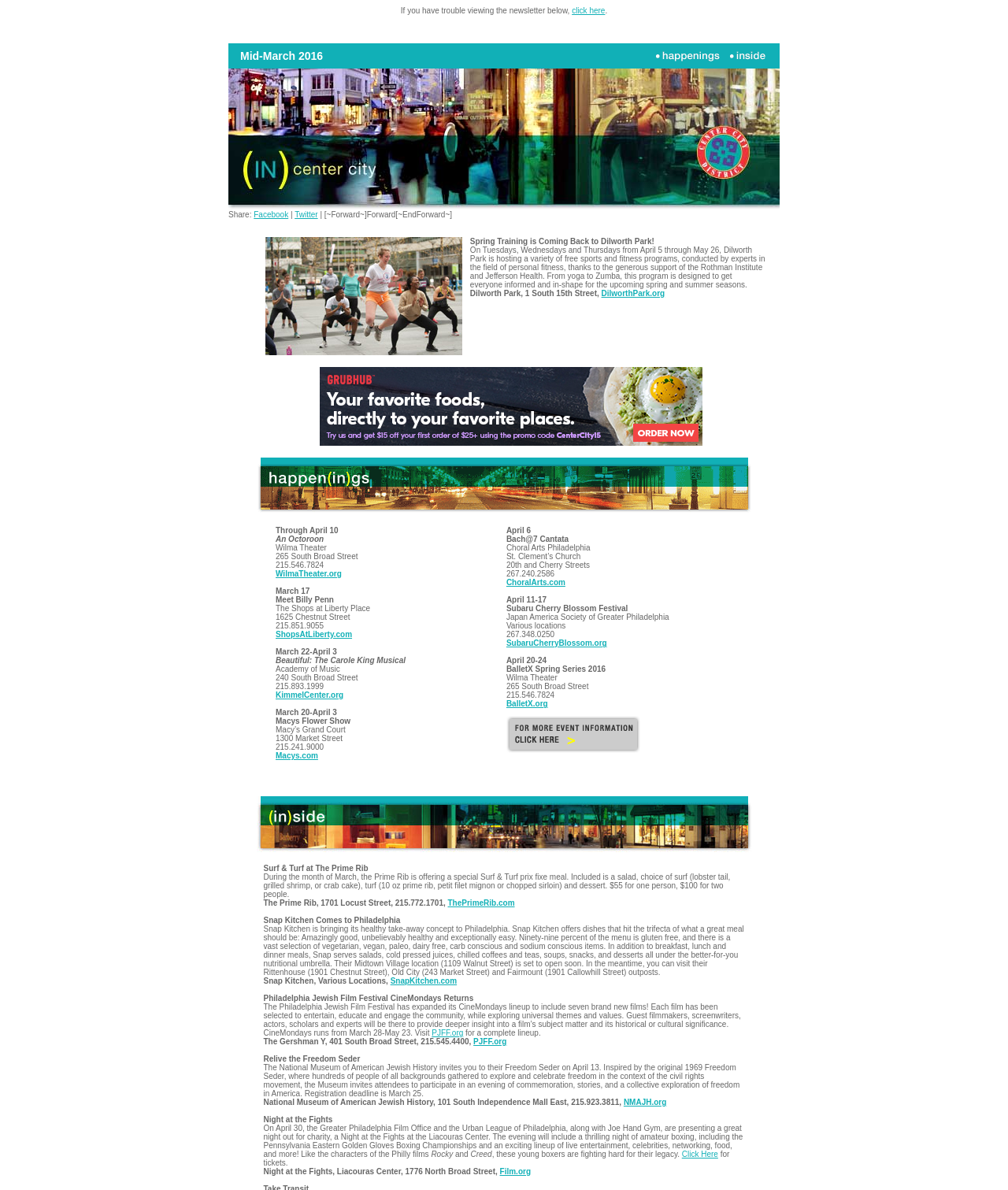Identify the bounding box for the given UI element using the description provided. Coordinates should be in the format (top-left x, top-left y, bottom-right x, bottom-right y) and must be between 0 and 1. Here is the description: click here

[0.567, 0.005, 0.6, 0.013]